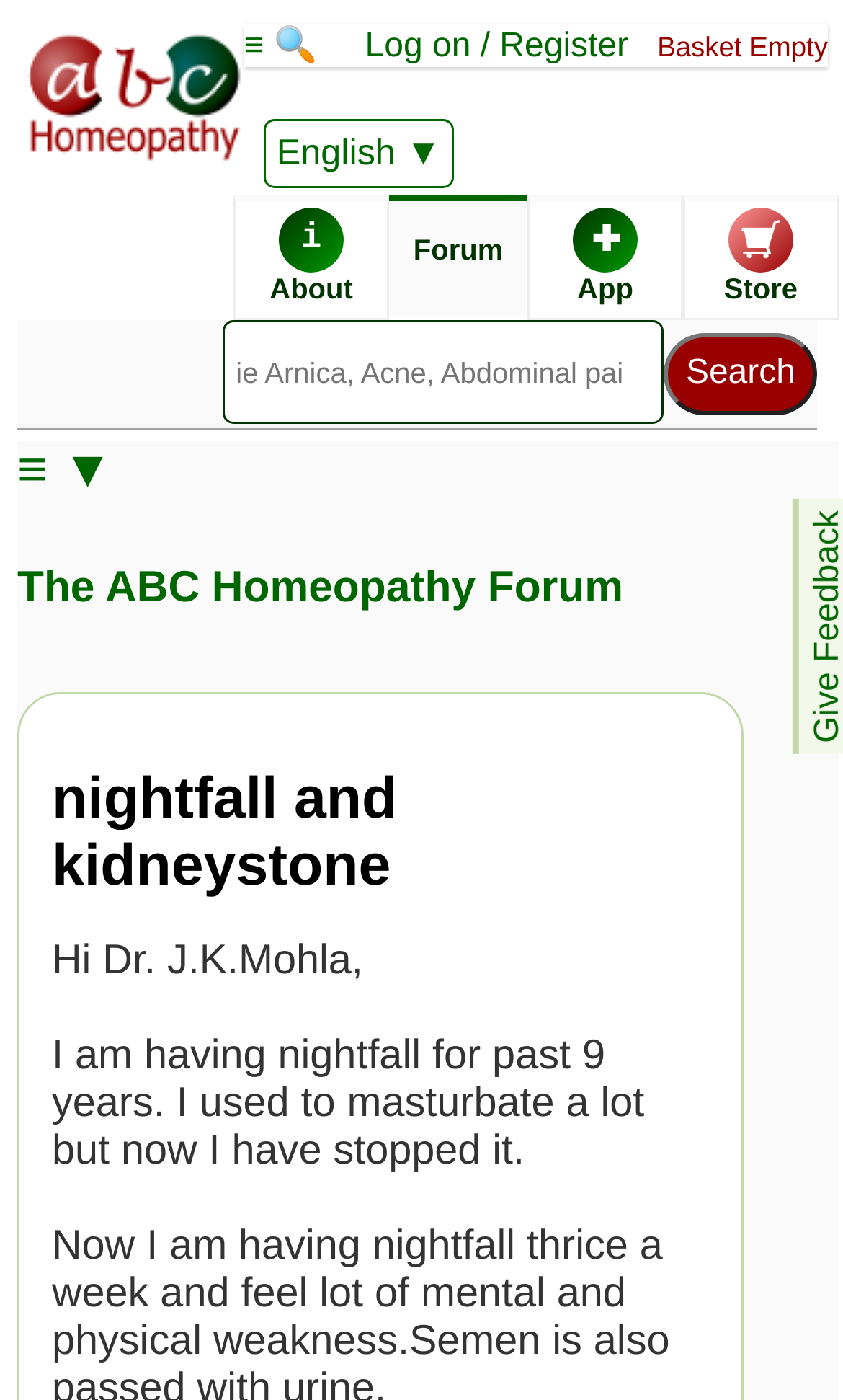Identify the bounding box coordinates of the section that should be clicked to achieve the task described: "Visit the remedy store".

[0.81, 0.139, 0.995, 0.229]